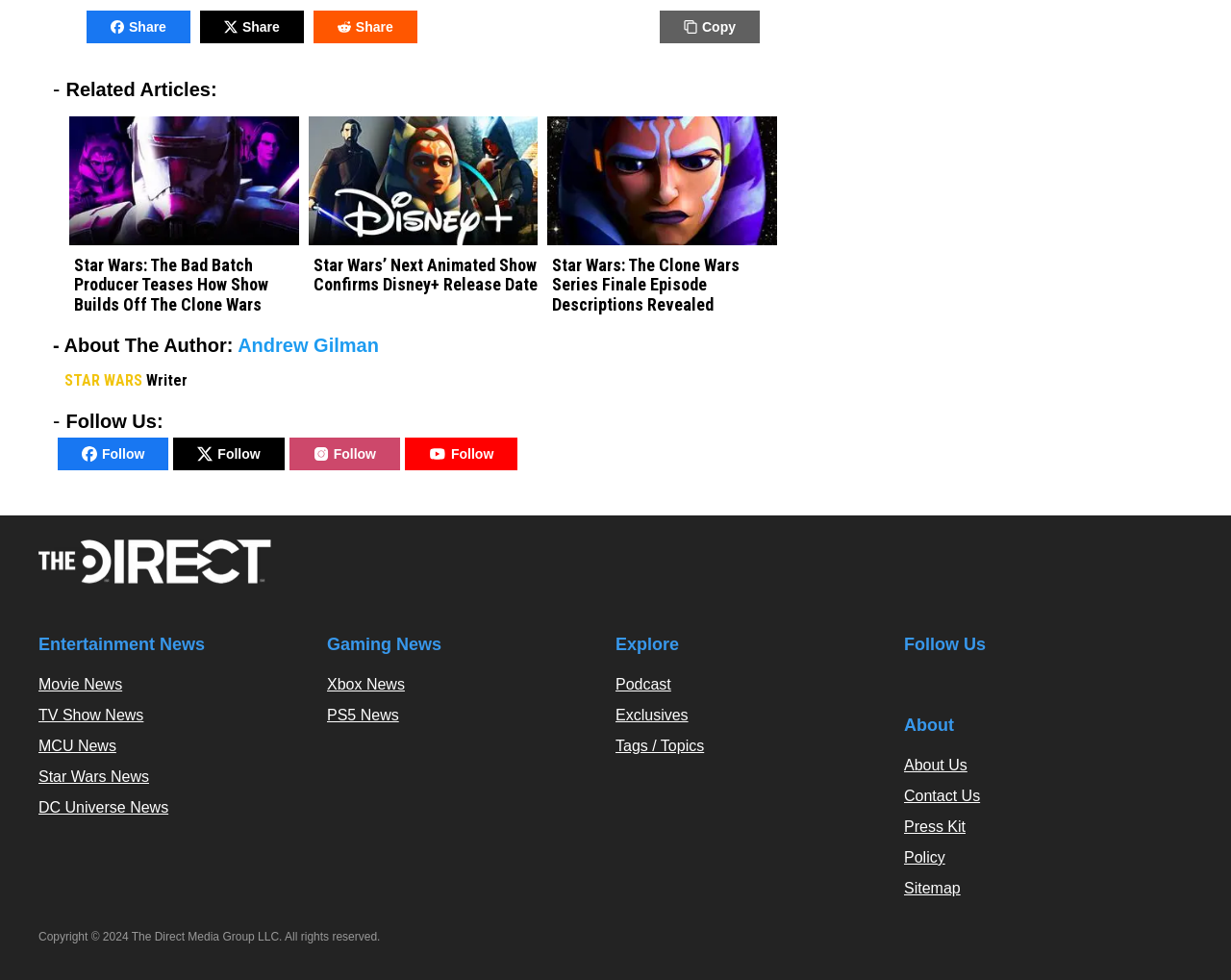Please give a concise answer to this question using a single word or phrase: 
How many social media platforms are listed in the 'Follow Us' section?

3